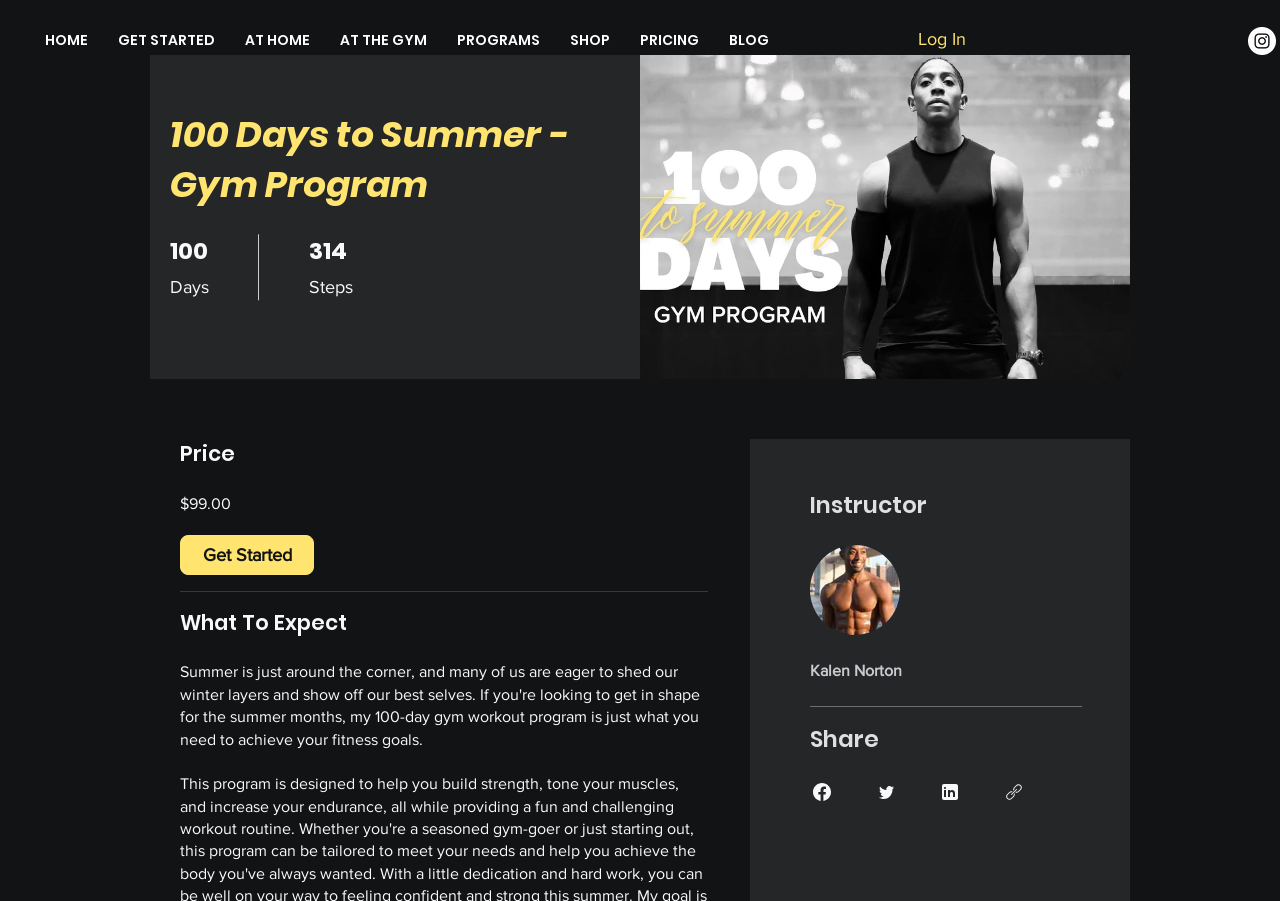Locate the bounding box coordinates of the item that should be clicked to fulfill the instruction: "Click on the 'Get Started' button".

[0.141, 0.594, 0.245, 0.638]